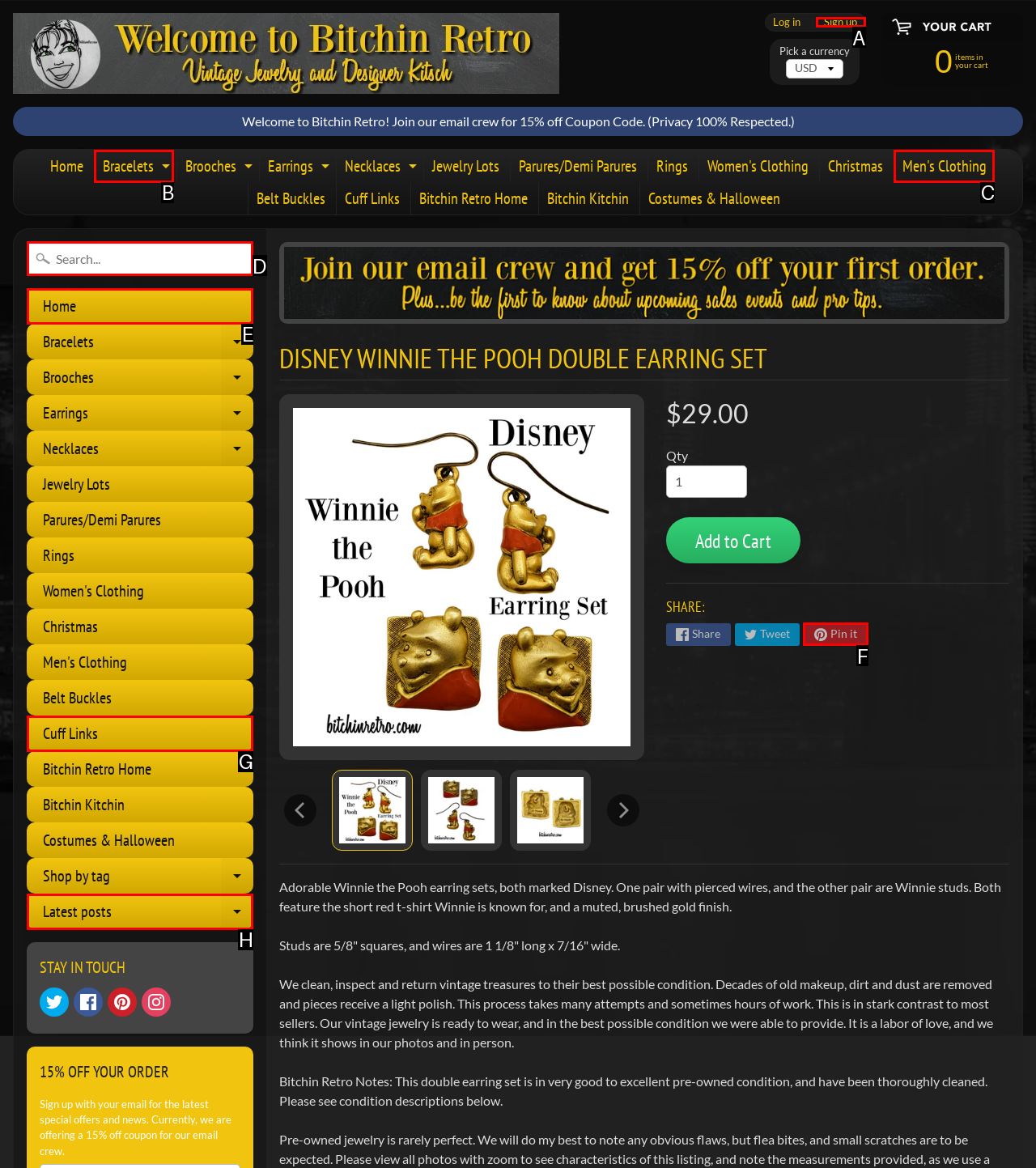Decide which letter you need to select to fulfill the task: Search for products
Answer with the letter that matches the correct option directly.

D